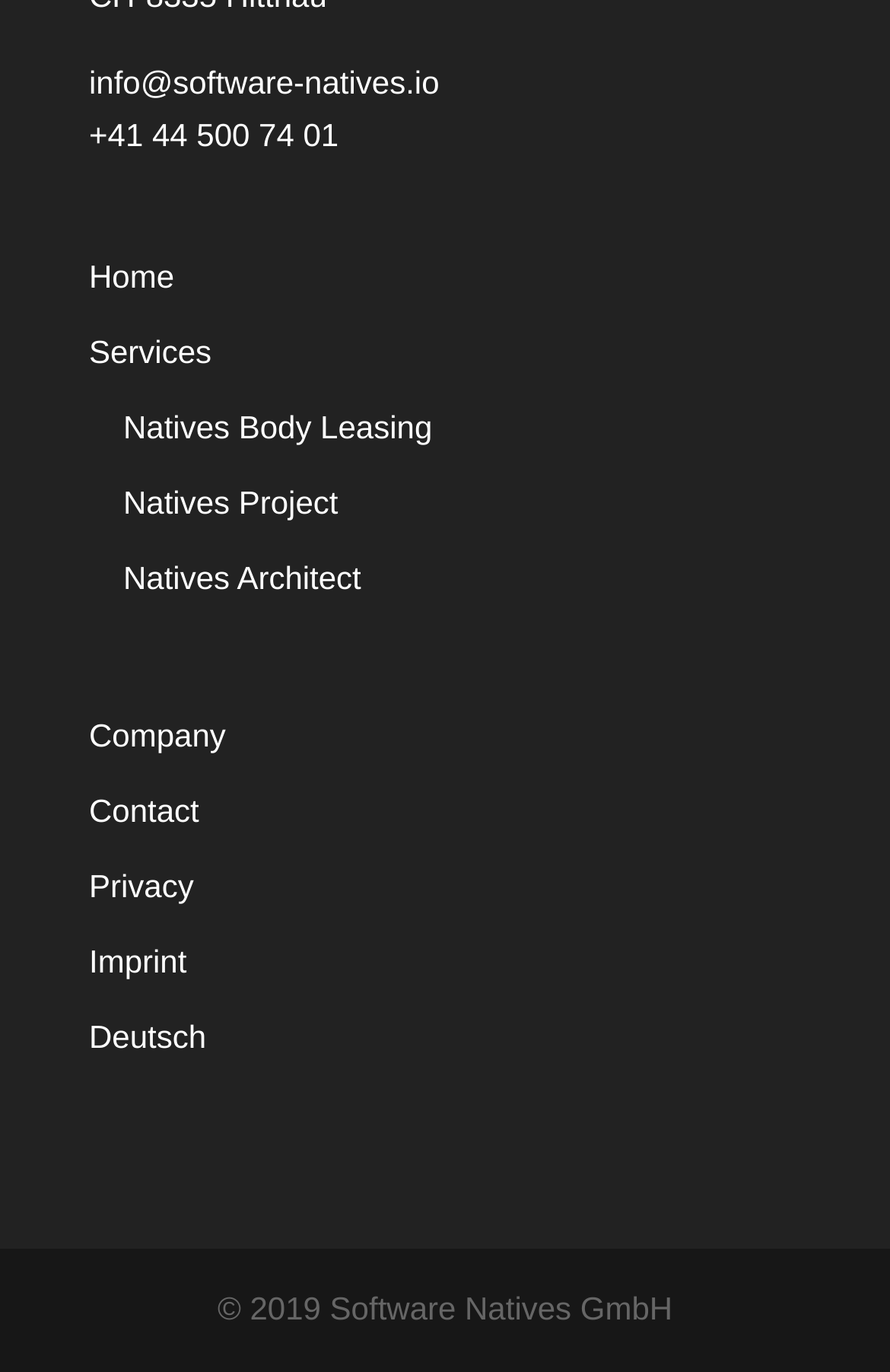Please identify the bounding box coordinates of the element's region that should be clicked to execute the following instruction: "View the company information". The bounding box coordinates must be four float numbers between 0 and 1, i.e., [left, top, right, bottom].

[0.1, 0.522, 0.254, 0.549]